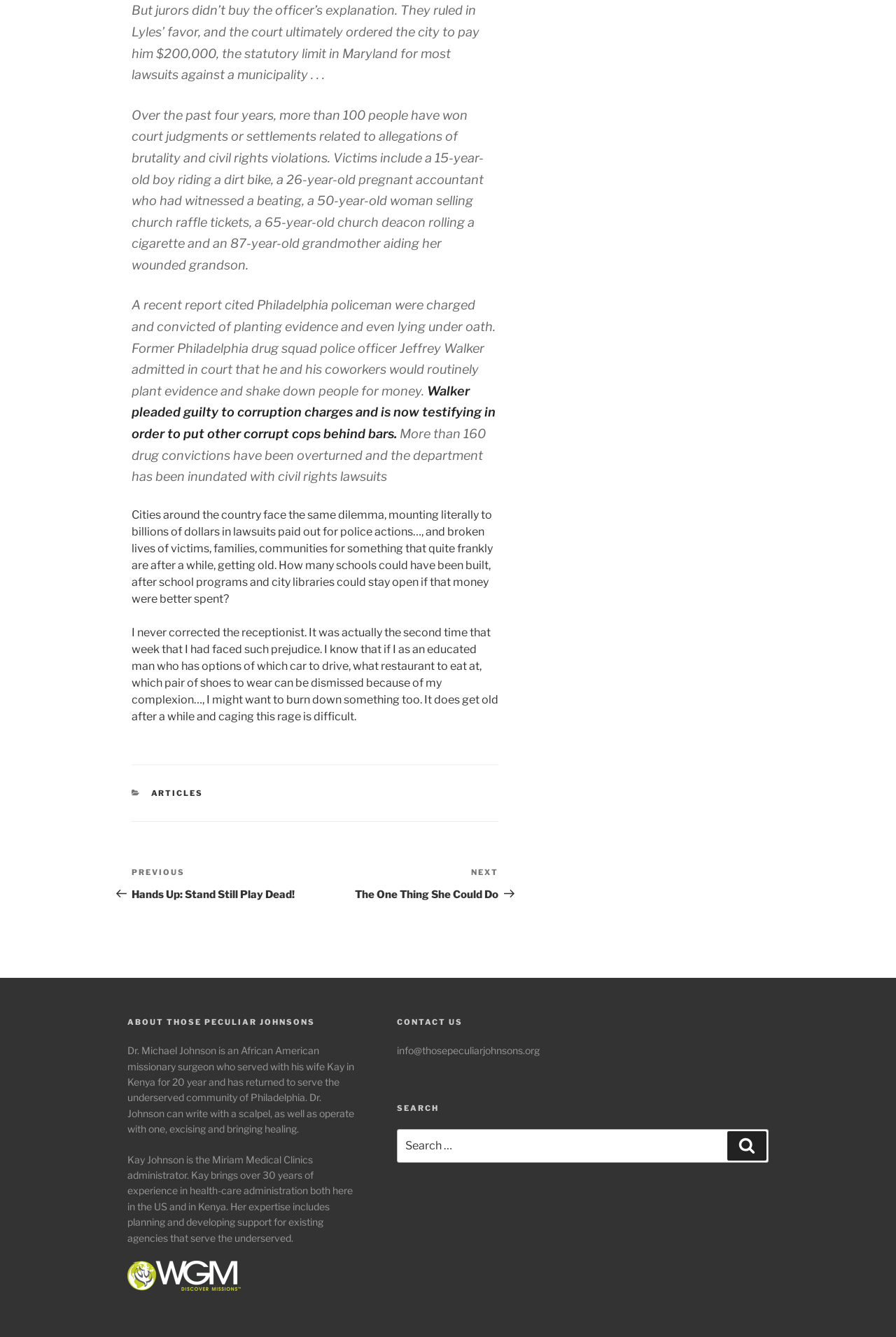What is the email address to contact the website owners?
Examine the image and give a concise answer in one word or a short phrase.

info@thosepeculiarjohnsons.org